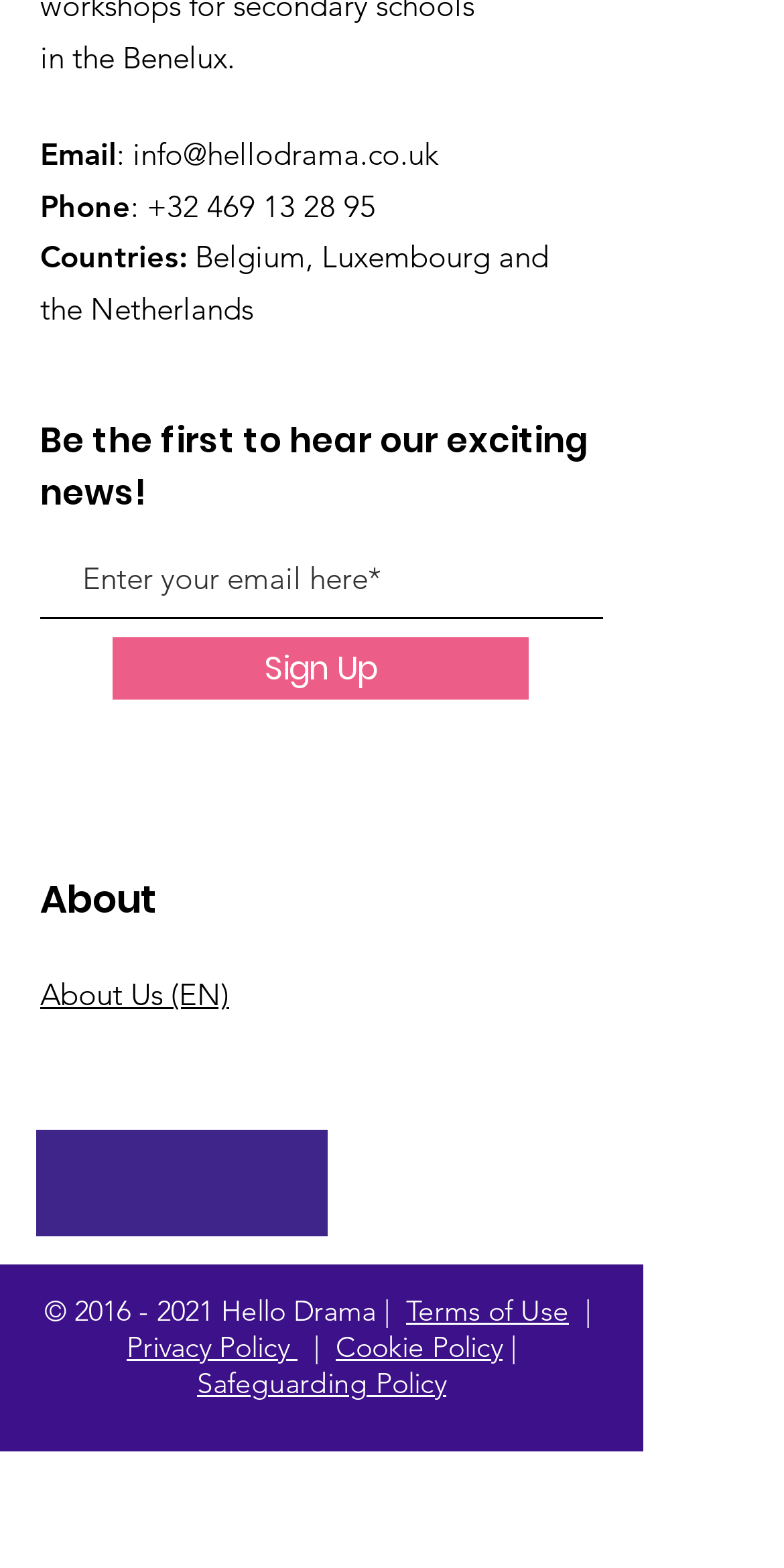Determine the bounding box coordinates of the UI element described below. Use the format (top-left x, top-left y, bottom-right x, bottom-right y) with floating point numbers between 0 and 1: Sign Up

[0.144, 0.407, 0.674, 0.447]